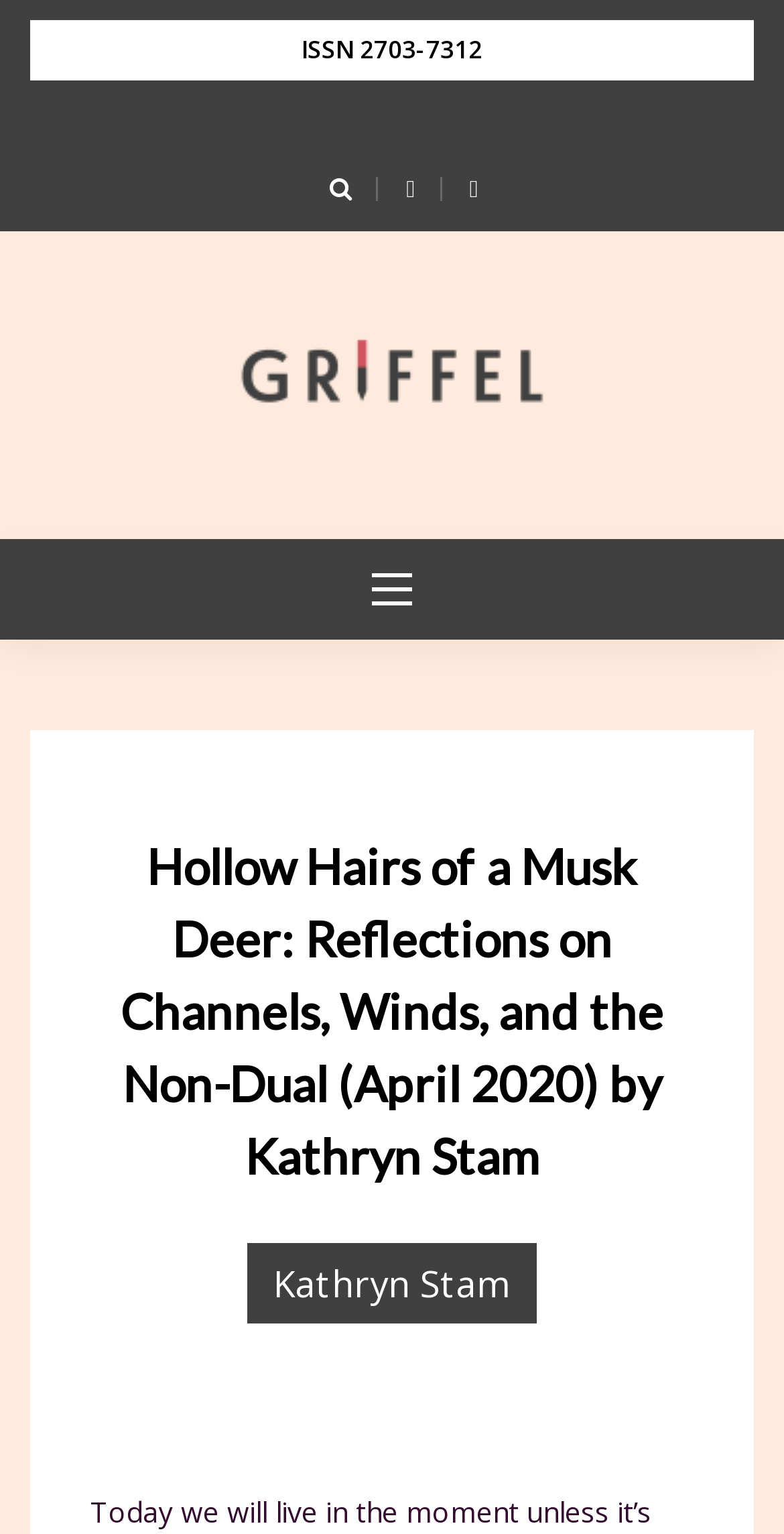Predict the bounding box of the UI element based on this description: "alt="Griffel"".

[0.244, 0.23, 0.756, 0.255]